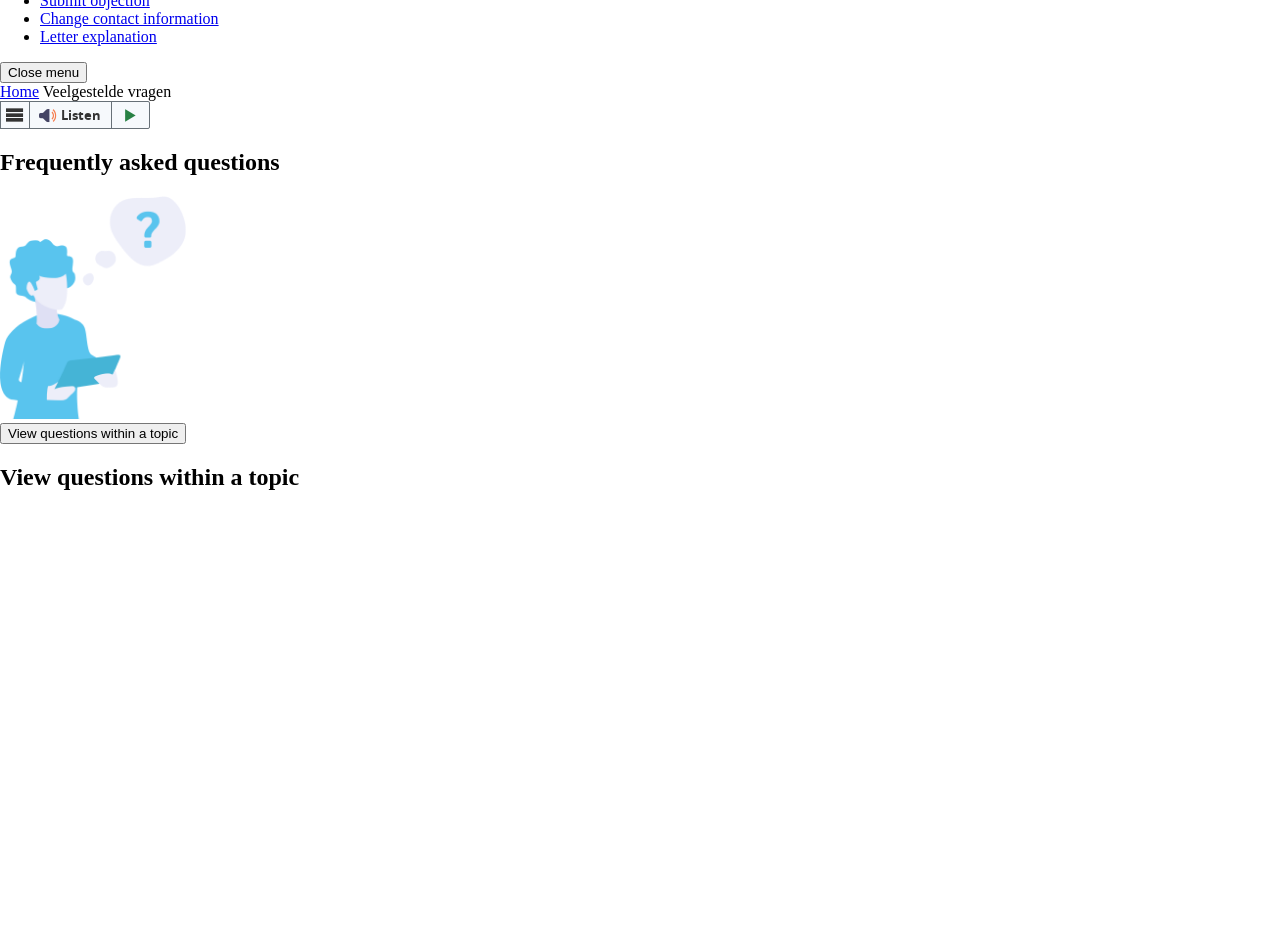What is the first direct action listed?
Examine the screenshot and reply with a single word or phrase.

Pay with iDeal